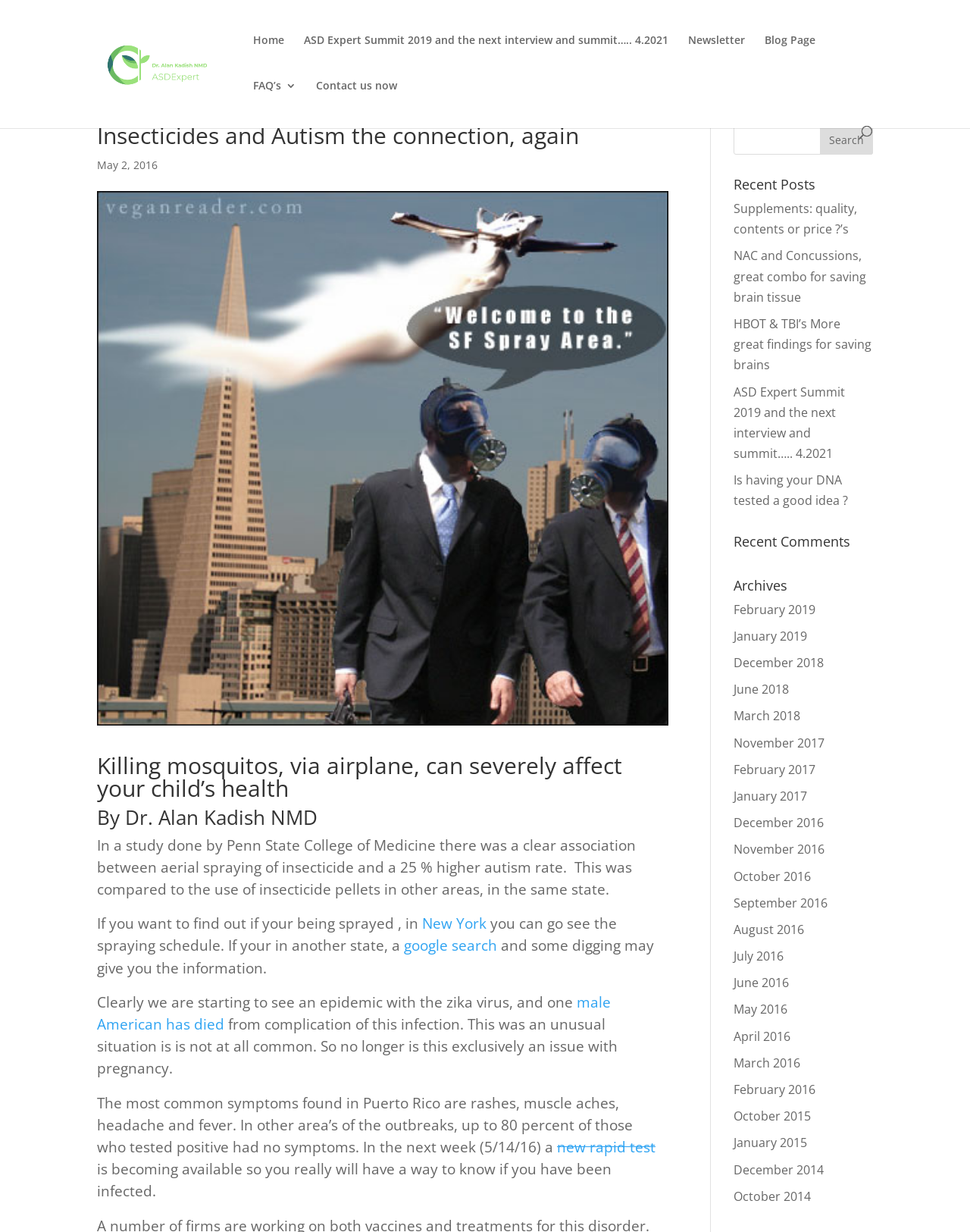Please specify the bounding box coordinates of the area that should be clicked to accomplish the following instruction: "Go to Home page". The coordinates should consist of four float numbers between 0 and 1, i.e., [left, top, right, bottom].

[0.261, 0.028, 0.293, 0.065]